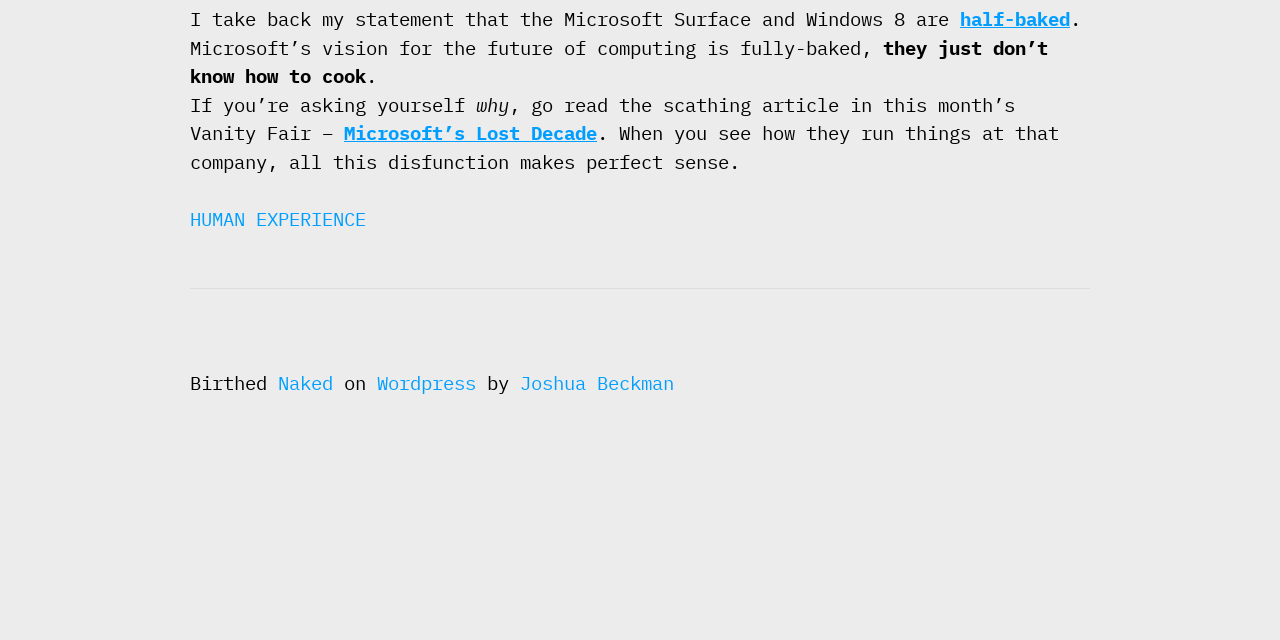Determine the bounding box for the UI element described here: "Joshua Beckman".

[0.406, 0.579, 0.527, 0.616]